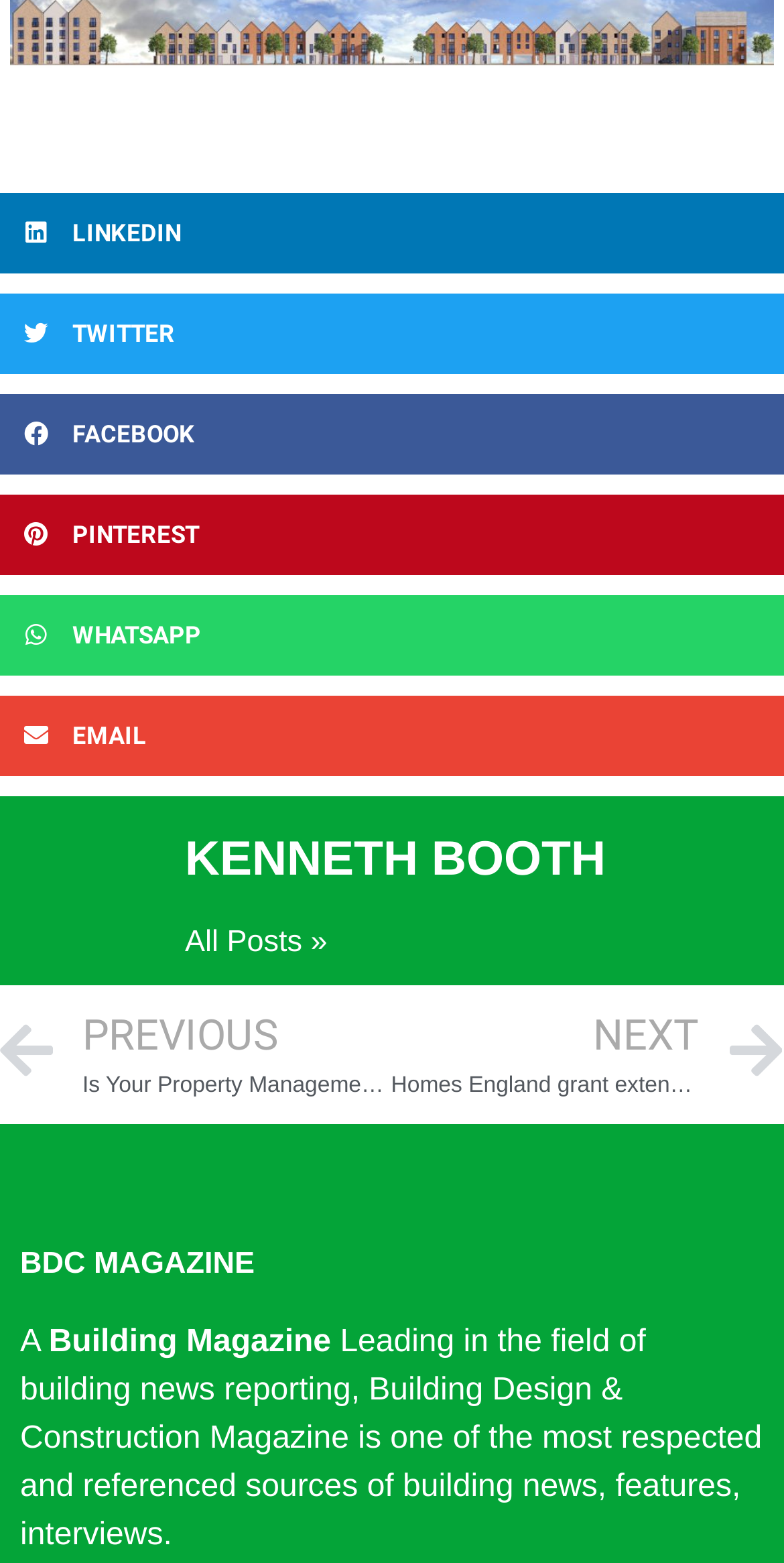Utilize the details in the image to thoroughly answer the following question: What are the social media platforms available for sharing?

I found the answer by looking at the button elements with the bounding box coordinates [0.0, 0.123, 1.0, 0.175], [0.0, 0.188, 1.0, 0.239], [0.0, 0.252, 1.0, 0.304], [0.0, 0.316, 1.0, 0.368], [0.0, 0.381, 1.0, 0.432], and [0.0, 0.445, 1.0, 0.497], and their corresponding StaticText elements with the text 'LINKEDIN', 'TWITTER', 'FACEBOOK', 'PINTEREST', 'WHATSAPP', and 'EMAIL'.